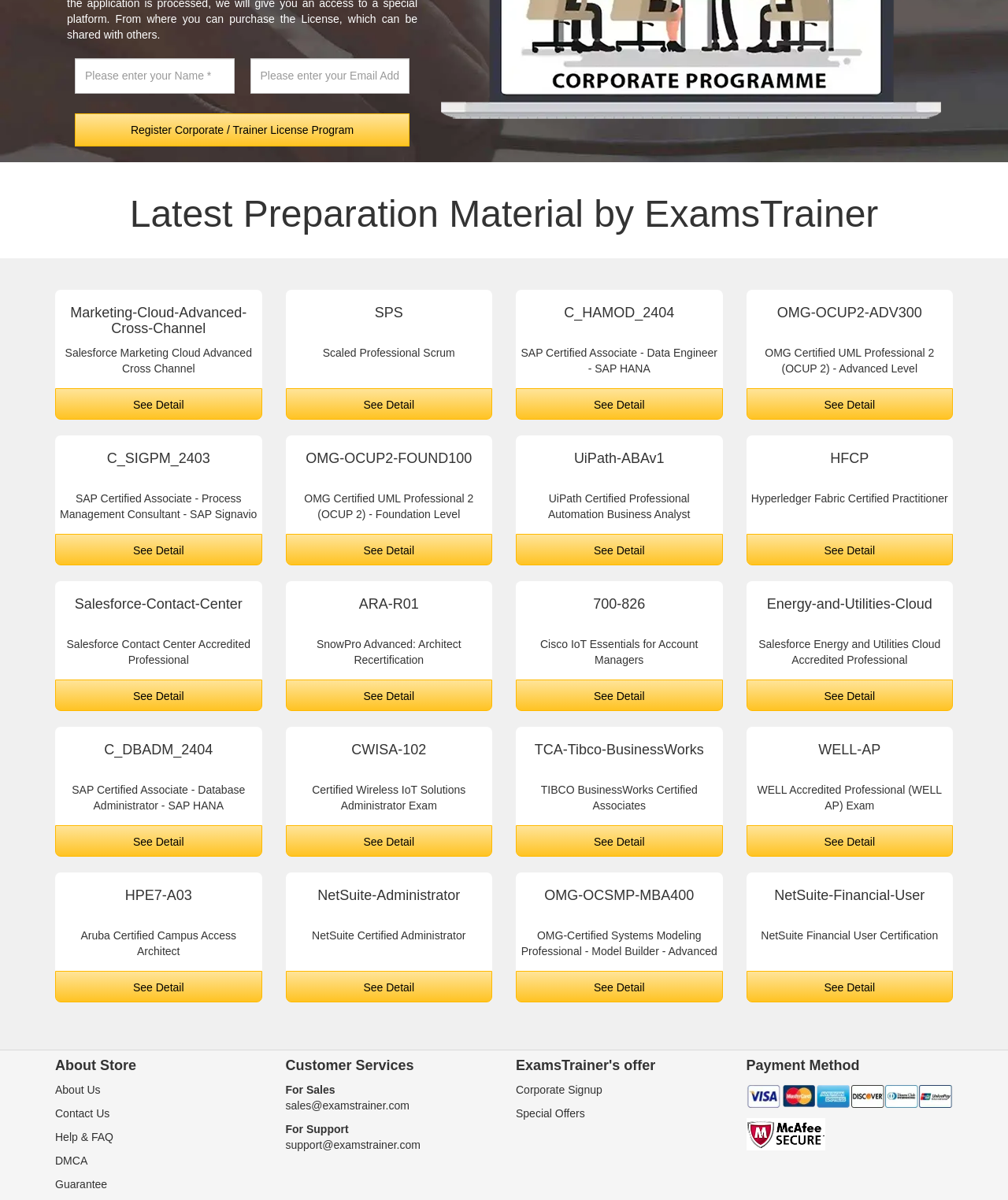What is the purpose of the 'Register Corporate / Trainer License Program' button?
Can you offer a detailed and complete answer to this question?

The button is located near the top of the webpage, and its text suggests that it is used to register for a corporate or trainer license program. This program is likely related to the preparation materials offered on the webpage.